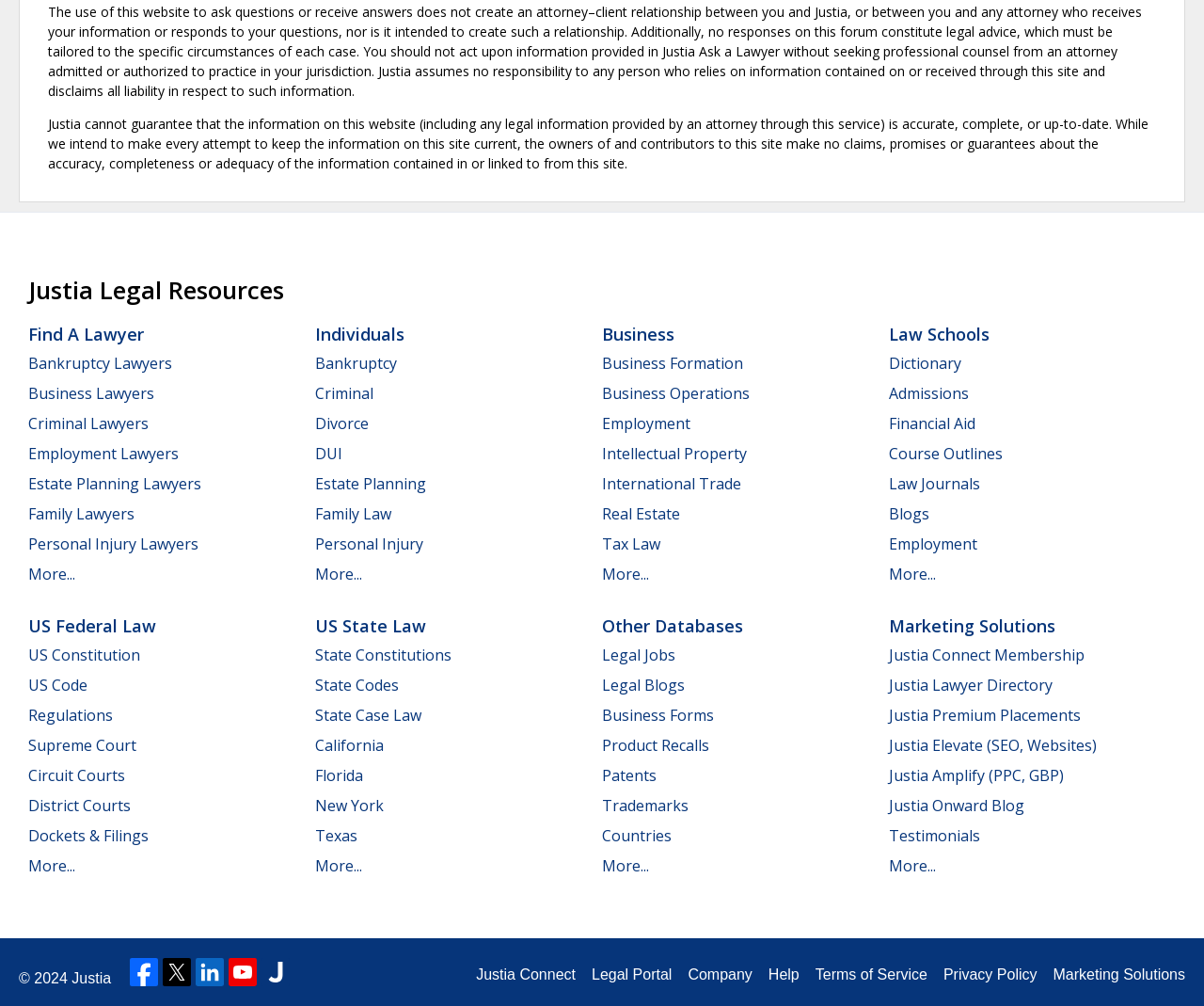Find the bounding box coordinates for the element that must be clicked to complete the instruction: "Click on Twitter". The coordinates should be four float numbers between 0 and 1, indicated as [left, top, right, bottom].

[0.135, 0.953, 0.159, 0.981]